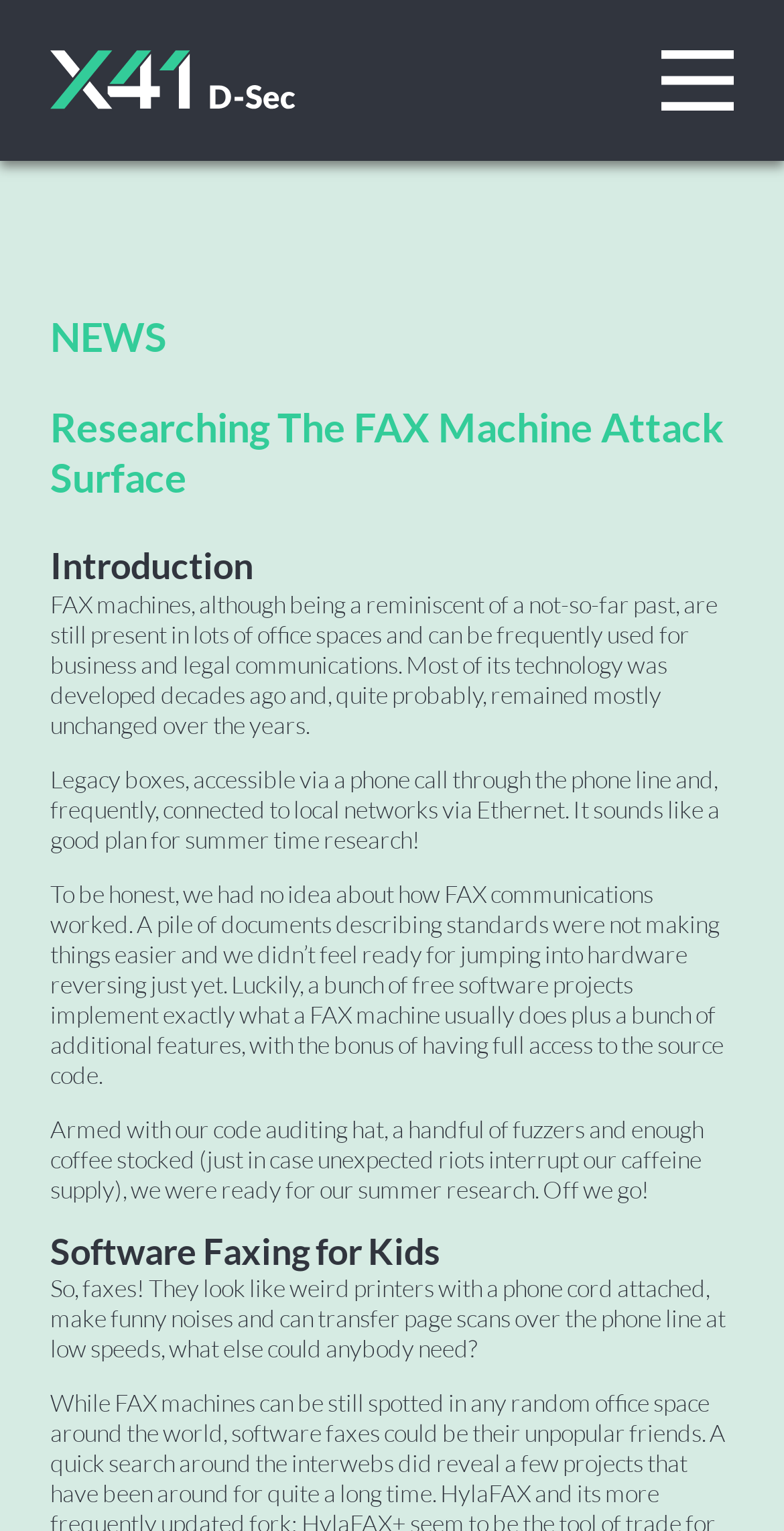What is the significance of free software projects?
Using the image, provide a detailed and thorough answer to the question.

The significance of free software projects is that they implement FAX functionality, which allows the researchers to have full access to the source code and understand how FAX communications work, as mentioned in the text.